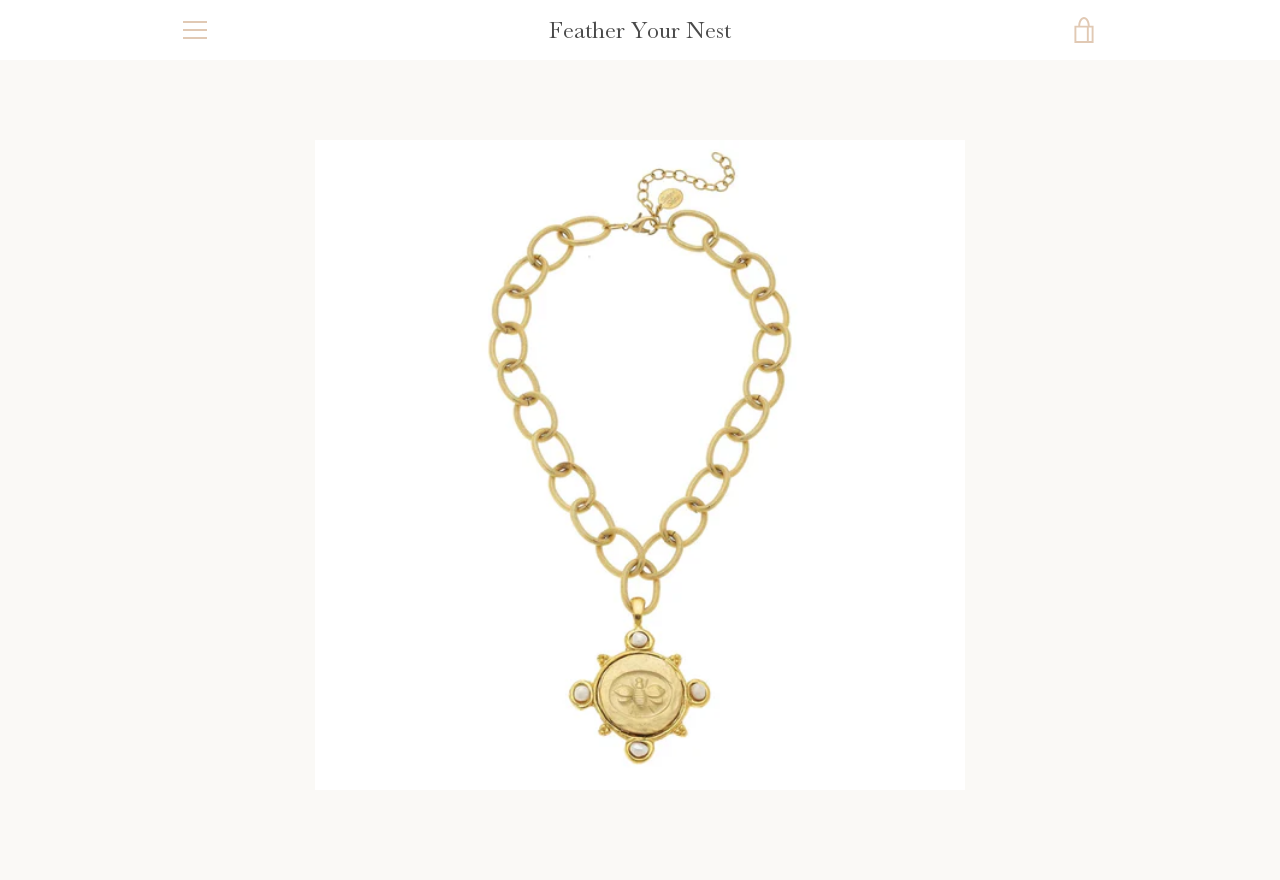Bounding box coordinates are specified in the format (top-left x, top-left y, bottom-right x, bottom-right y). All values are floating point numbers bounded between 0 and 1. Please provide the bounding box coordinate of the region this sentence describes: Search again

[0.559, 0.675, 0.598, 0.731]